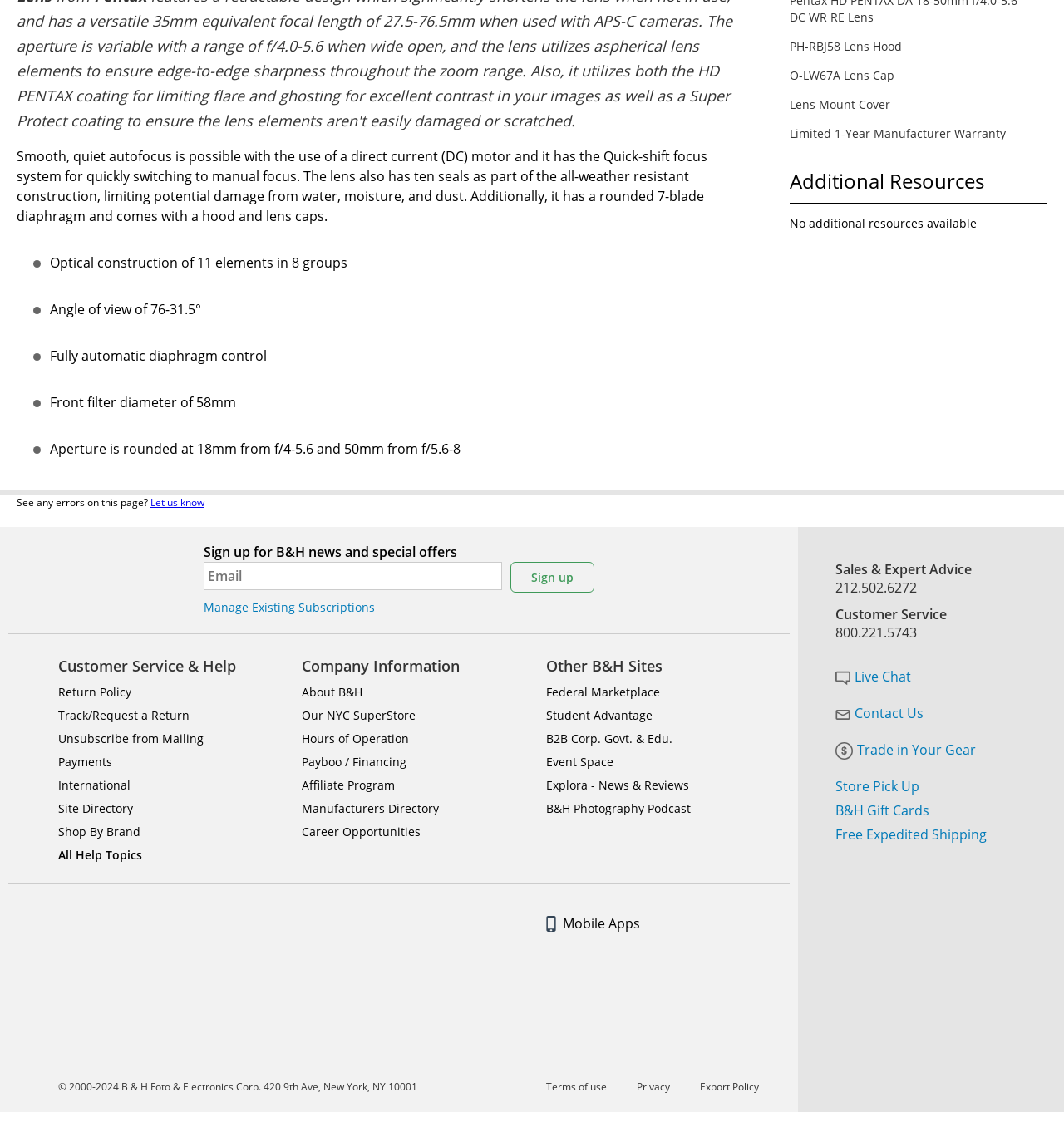Find the bounding box coordinates of the clickable element required to execute the following instruction: "Sign up for B&H news and special offers". Provide the coordinates as four float numbers between 0 and 1, i.e., [left, top, right, bottom].

[0.191, 0.496, 0.472, 0.521]